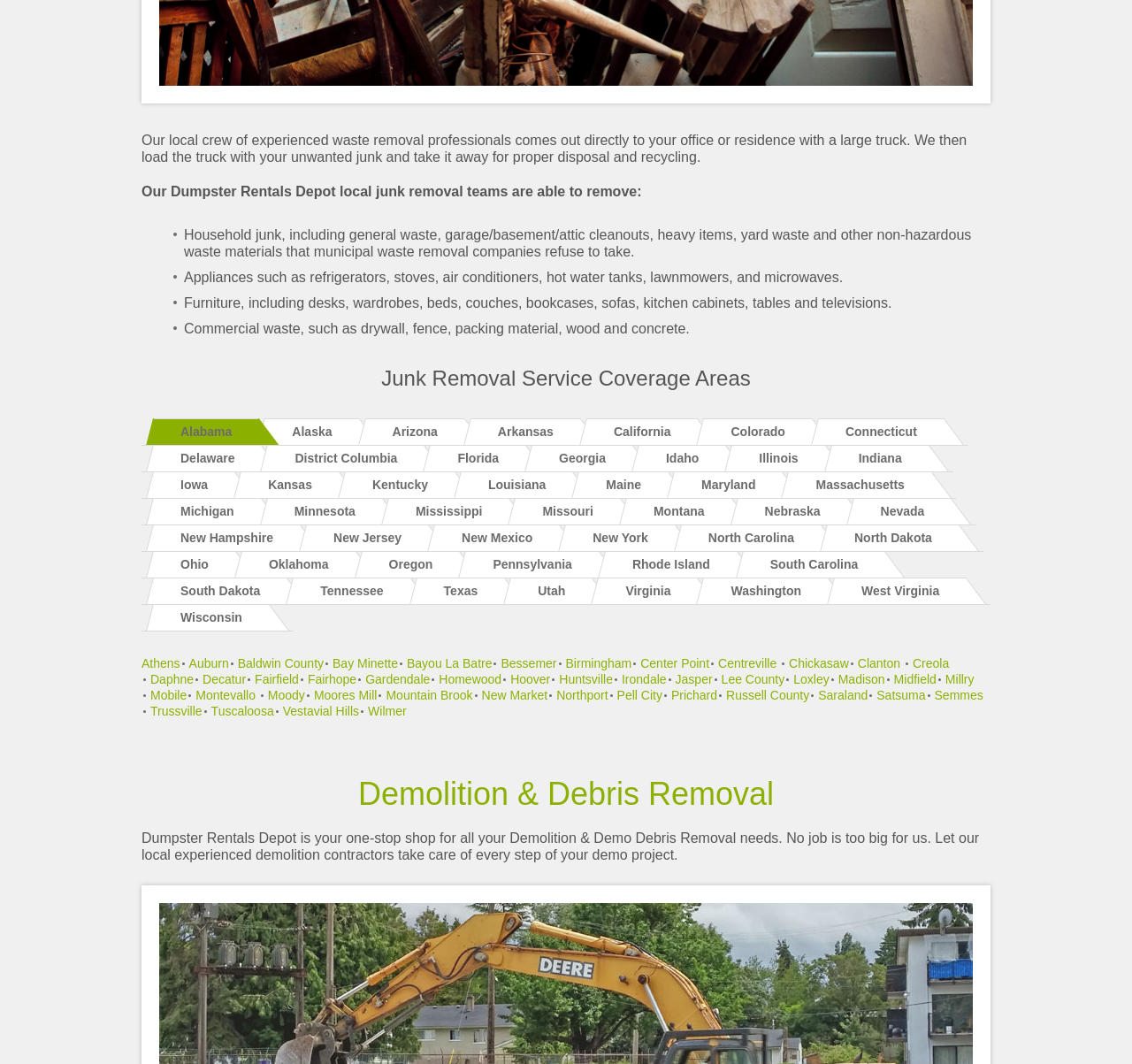Provide a short, one-word or phrase answer to the question below:
How many states are listed as service coverage areas?

50